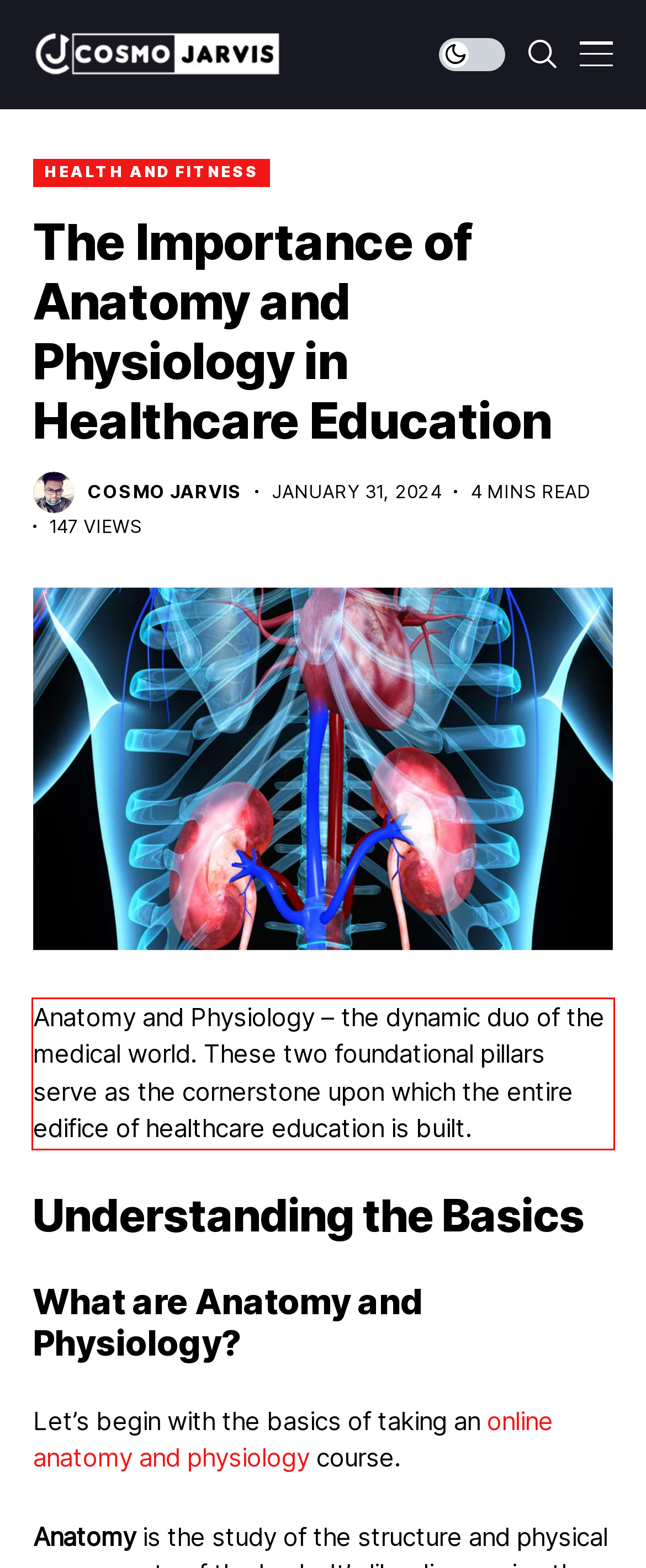Using the provided screenshot, read and generate the text content within the red-bordered area.

Anatomy and Physiology – the dynamic duo of the medical world. These two foundational pillars serve as the cornerstone upon which the entire edifice of healthcare education is built. ​